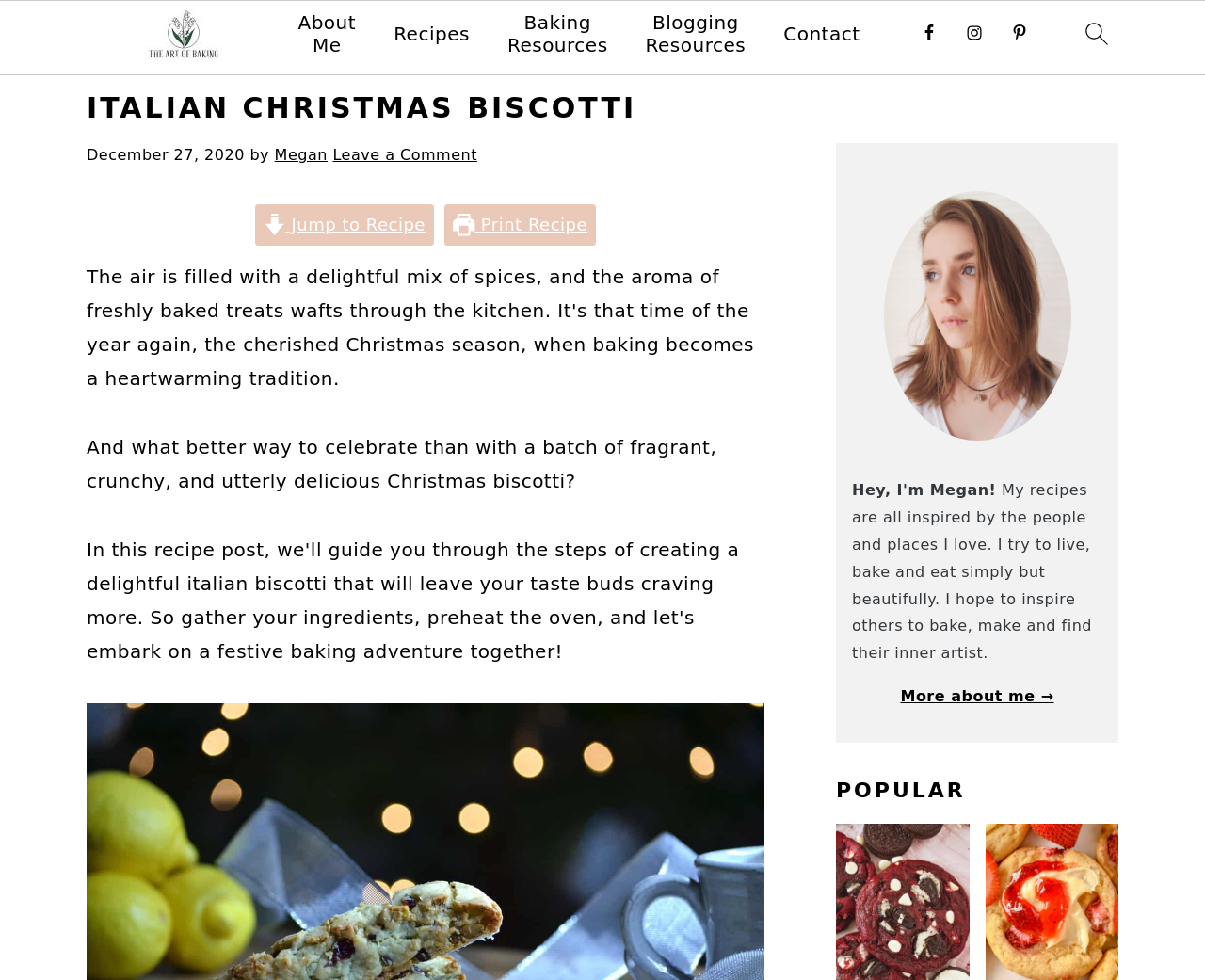Locate the bounding box coordinates of the clickable area needed to fulfill the instruction: "visit about me page".

[0.247, 0.012, 0.295, 0.058]